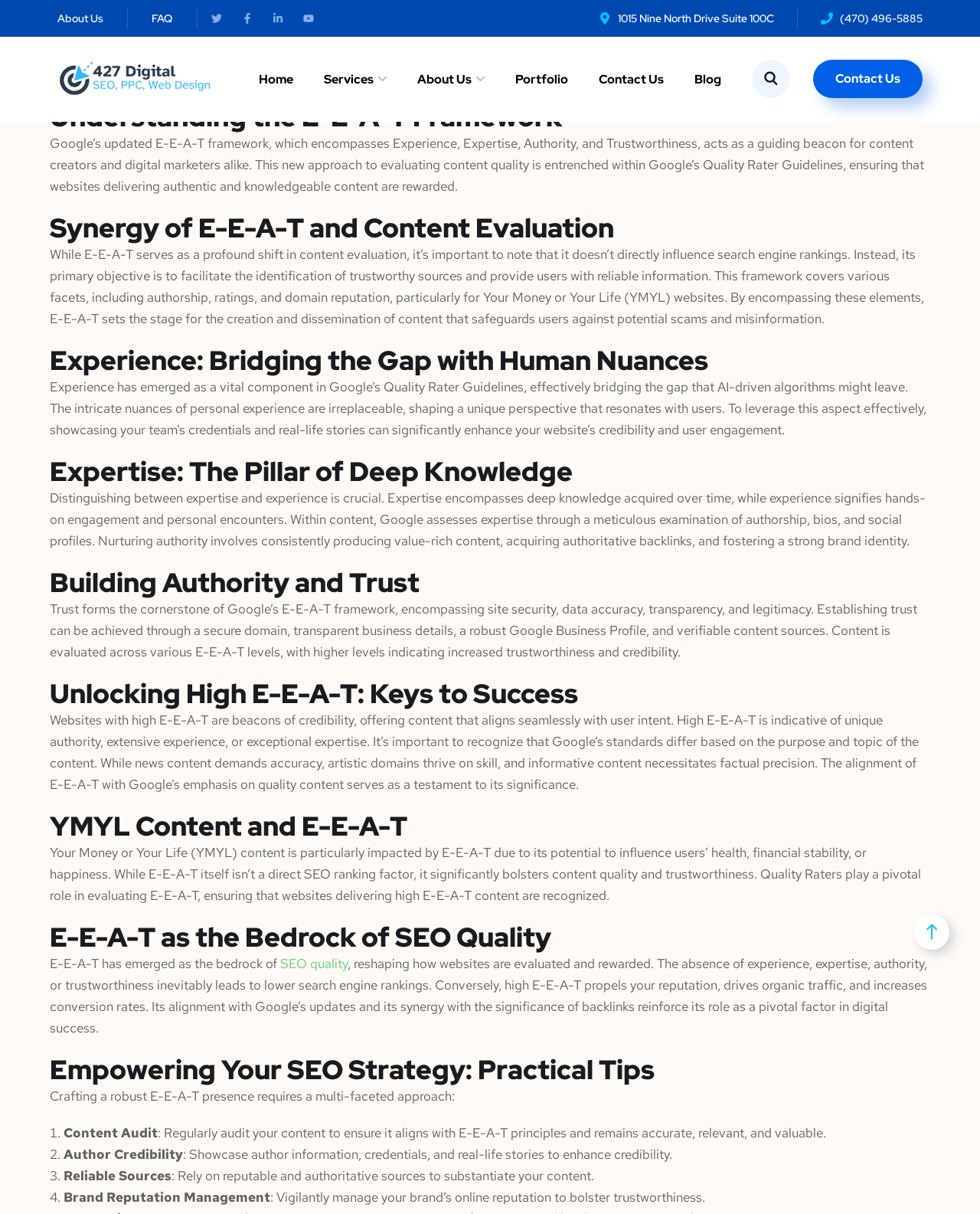Find the bounding box coordinates of the clickable area required to complete the following action: "Check Empowering Your SEO Strategy: Practical Tips".

[0.051, 0.868, 0.949, 0.894]